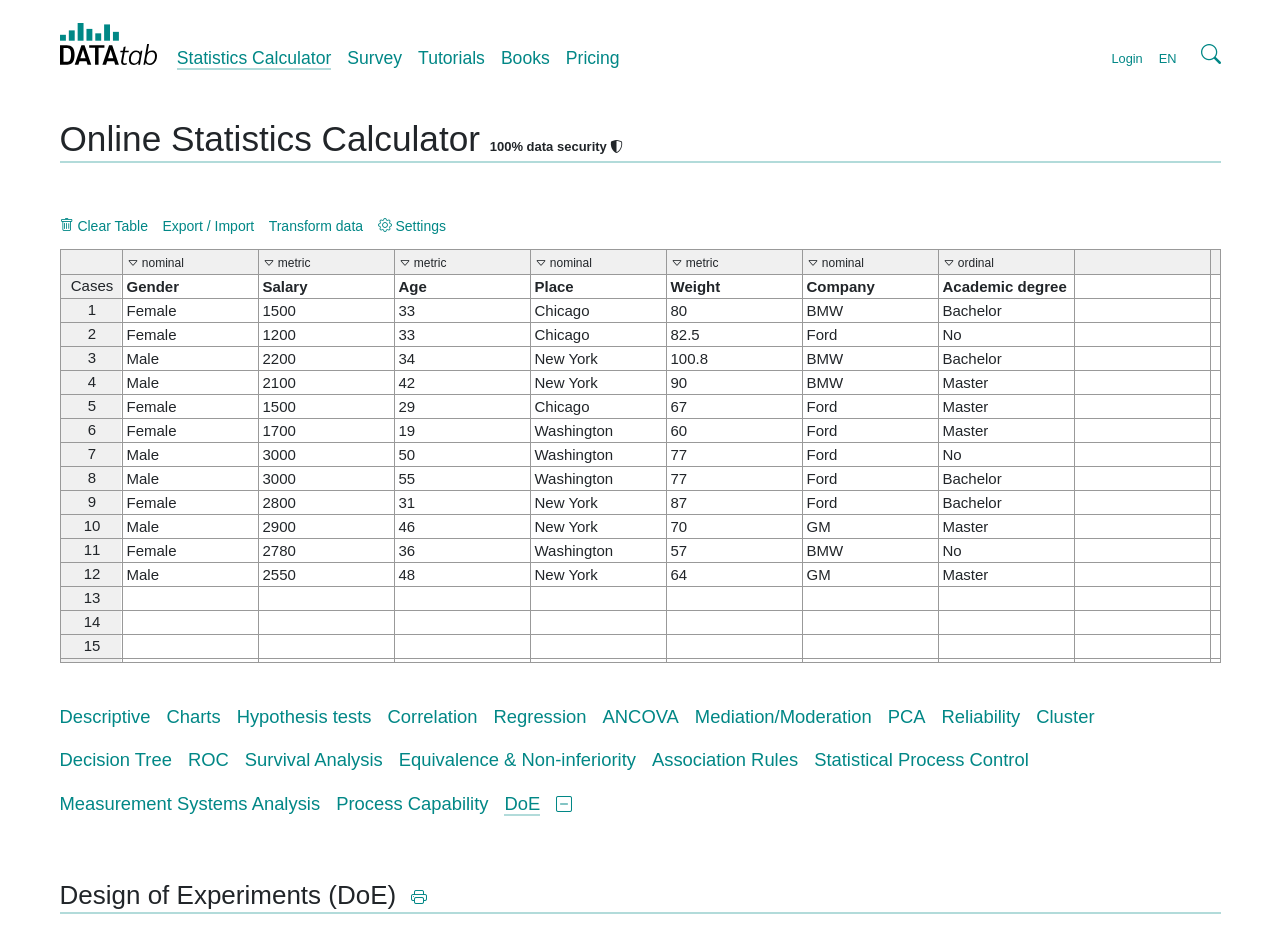Please find the bounding box coordinates of the element that must be clicked to perform the given instruction: "Click the 'Export / Import' button". The coordinates should be four float numbers from 0 to 1, i.e., [left, top, right, bottom].

[0.127, 0.226, 0.206, 0.257]